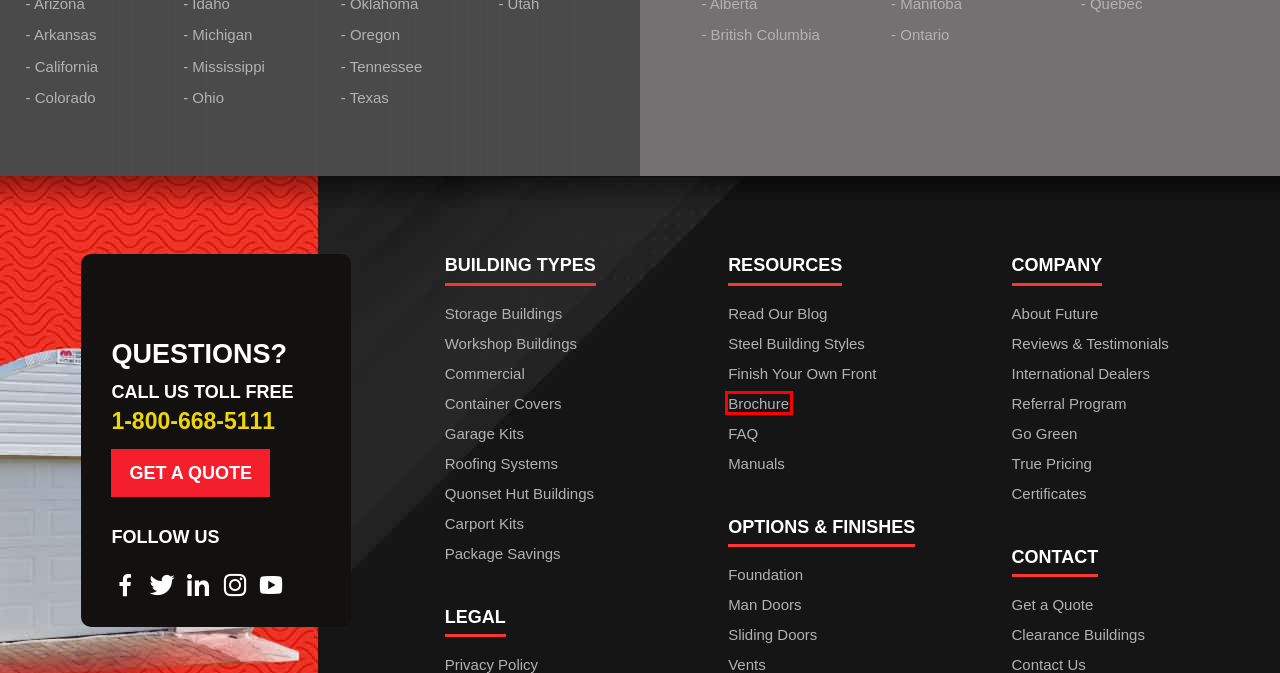You are provided a screenshot of a webpage featuring a red bounding box around a UI element. Choose the webpage description that most accurately represents the new webpage after clicking the element within the red bounding box. Here are the candidates:
A. Man Door for Metal Building - Future Buildings
B. Manuals - Future Buildings
C. Get a Quote - Future Buildings
D. 2 Types of Steel Building Foundation - Best Options & Types
E. Get Your Digital Brochure - Future Buildings
F. Steel Building - Finish Your Own Front - Future Buildings
G. Metal and Steel Building Blogs & News - Future Buildings
H. Sliding Doors | Steel & Metal Sliding Doors | Future Buildings

E